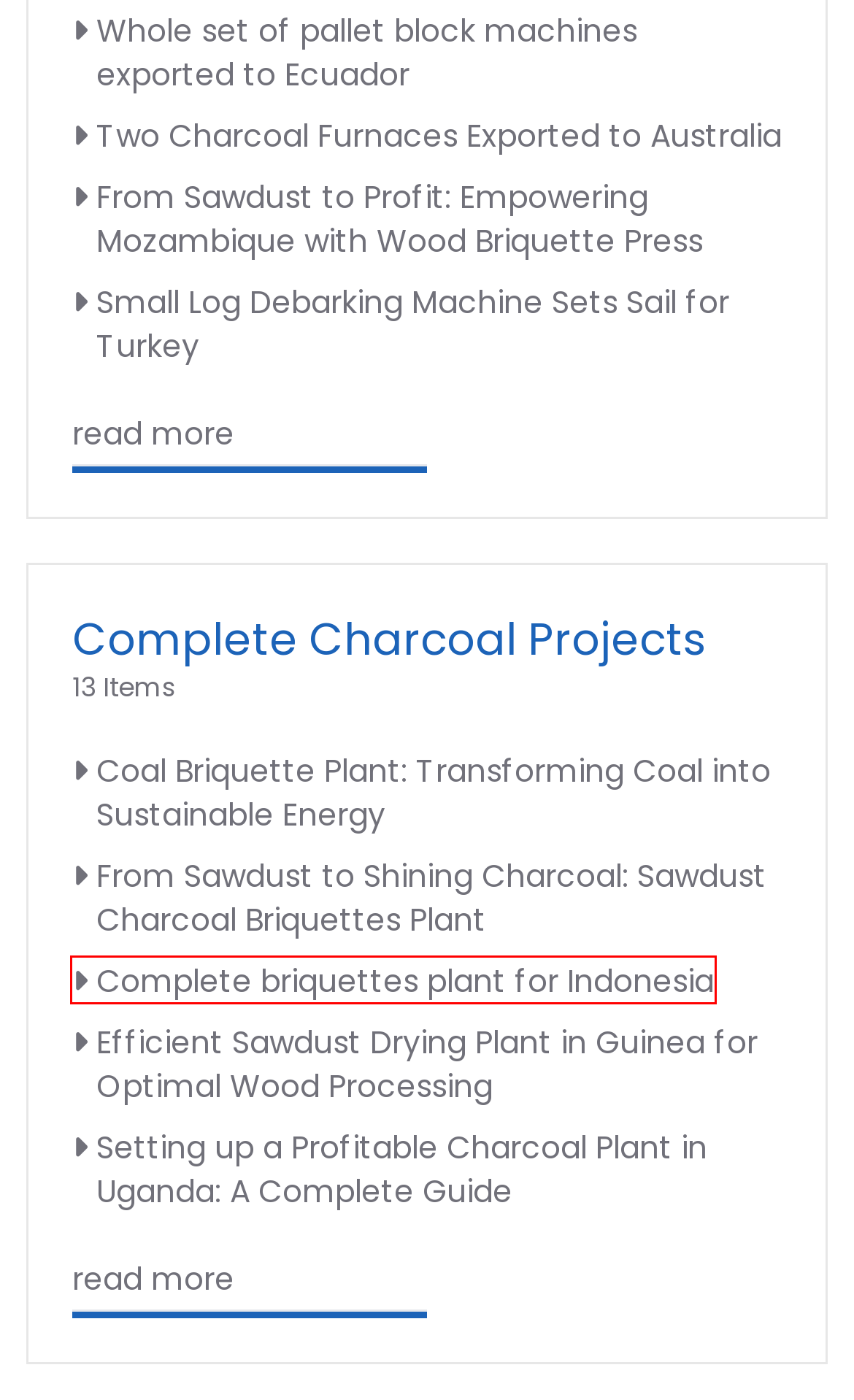You have a screenshot of a webpage with a red bounding box around a UI element. Determine which webpage description best matches the new webpage that results from clicking the element in the bounding box. Here are the candidates:
A. Wood Briquette Press Help Turn Sawdust Into Profits In Mozambique
B. 6 Tons Per Day! Two Charcoal Furnaces Exported To Australia
C. Setting Up A Profitable Charcoal Plant In Uganda: A Complete Guide
D. Complete Briquettes Plant For Indonesia
E. Small Log Debarking Machine Sets Sail For Turkey
F. Complete Charcoal Projects - Shuliy®Charcoal Machine Solutions Provider
G. Efficient Sawdust Drying Plant In Guinea For Optimal Wood Processing
H. Whole Set Of Pallet Block Machines Exported To Ecuador

D